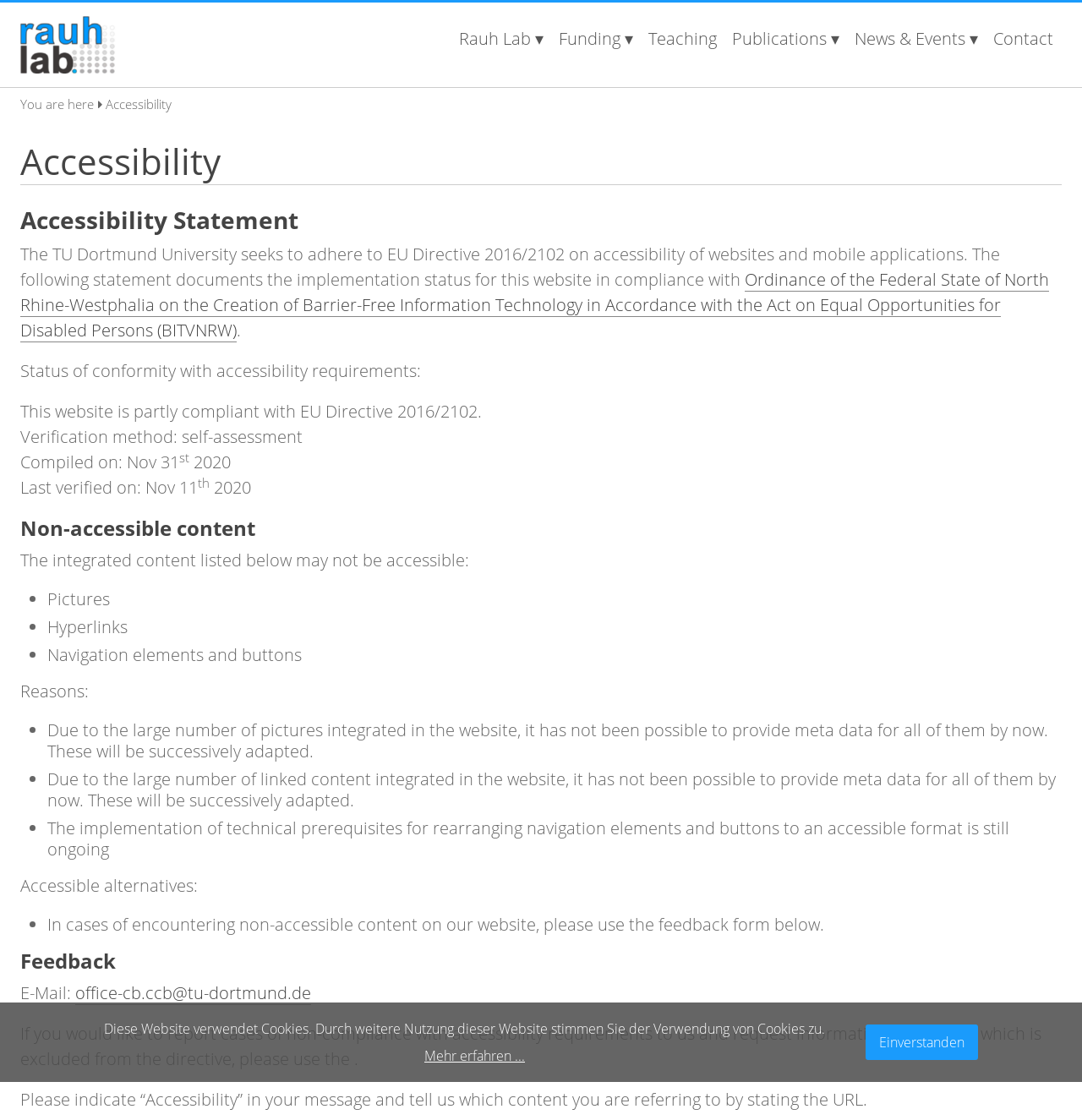Please identify the bounding box coordinates of the region to click in order to complete the given instruction: "Contact us". The coordinates should be four float numbers between 0 and 1, i.e., [left, top, right, bottom].

[0.912, 0.019, 0.98, 0.05]